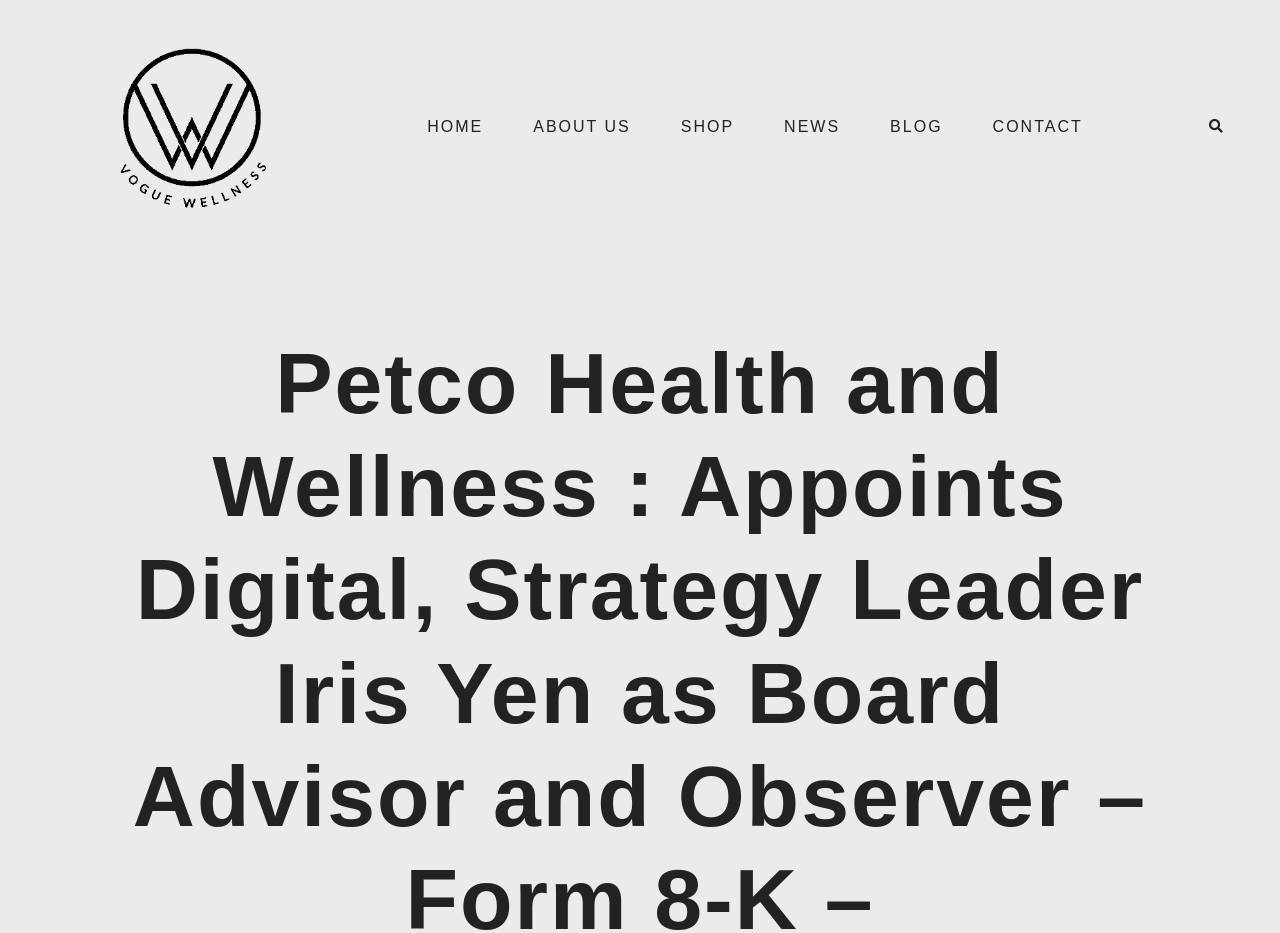Extract the bounding box of the UI element described as: "About us".

[0.417, 0.123, 0.493, 0.149]